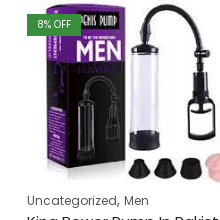Elaborate on the various elements present in the image.

This image showcases a product prominently featured in the 'Uncategorized' section, specifically targeted at men. It displays the "King Power Pump" designed for enhancing male performance. The packaging is visually striking, featuring a sleek black and purple design, with clear labeling that highlights its purpose. Accompanying the pump are multiple attachments, ensuring versatility in usage. A prominent banner in the corner indicates an 8% discount, making it an appealing offer for potential buyers. This product is aimed at those looking to explore new options in personal enhancement and is available for purchase online.